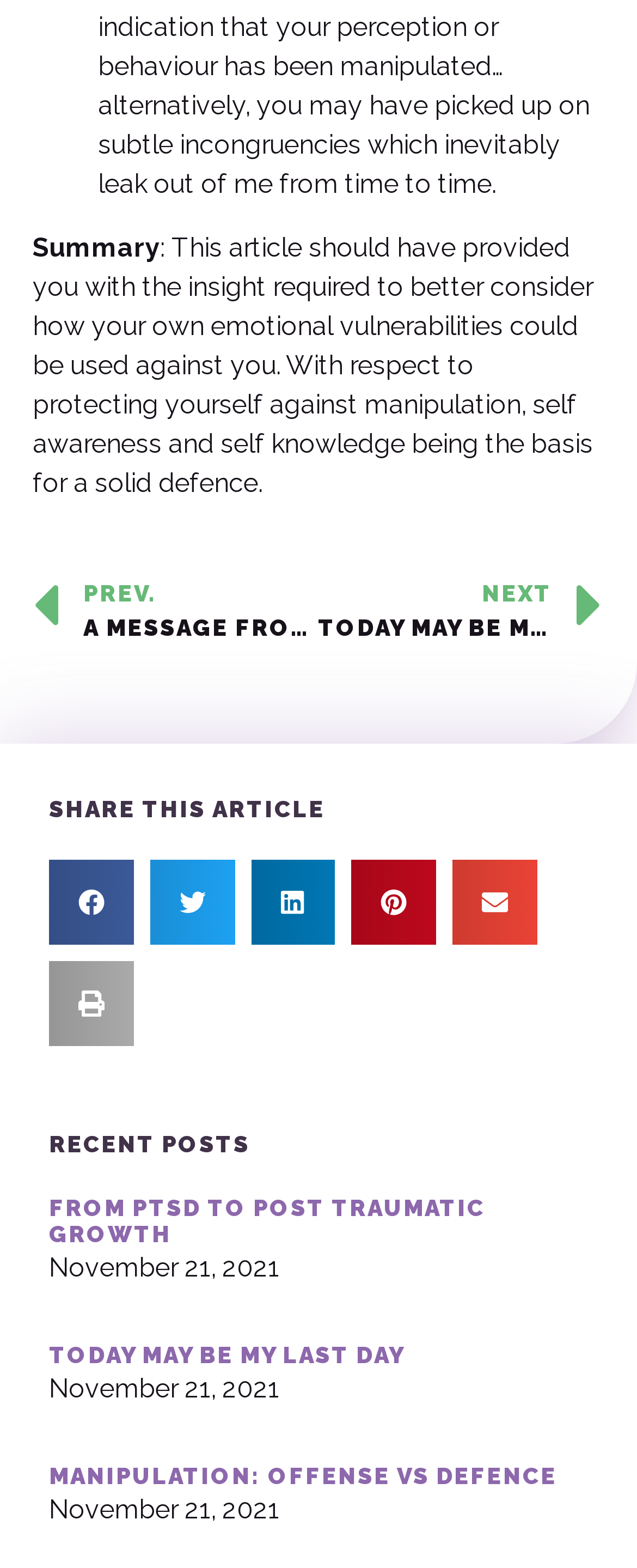Please identify the bounding box coordinates of the element on the webpage that should be clicked to follow this instruction: "Click the 'Prev' link". The bounding box coordinates should be given as four float numbers between 0 and 1, formatted as [left, top, right, bottom].

[0.051, 0.357, 0.499, 0.422]